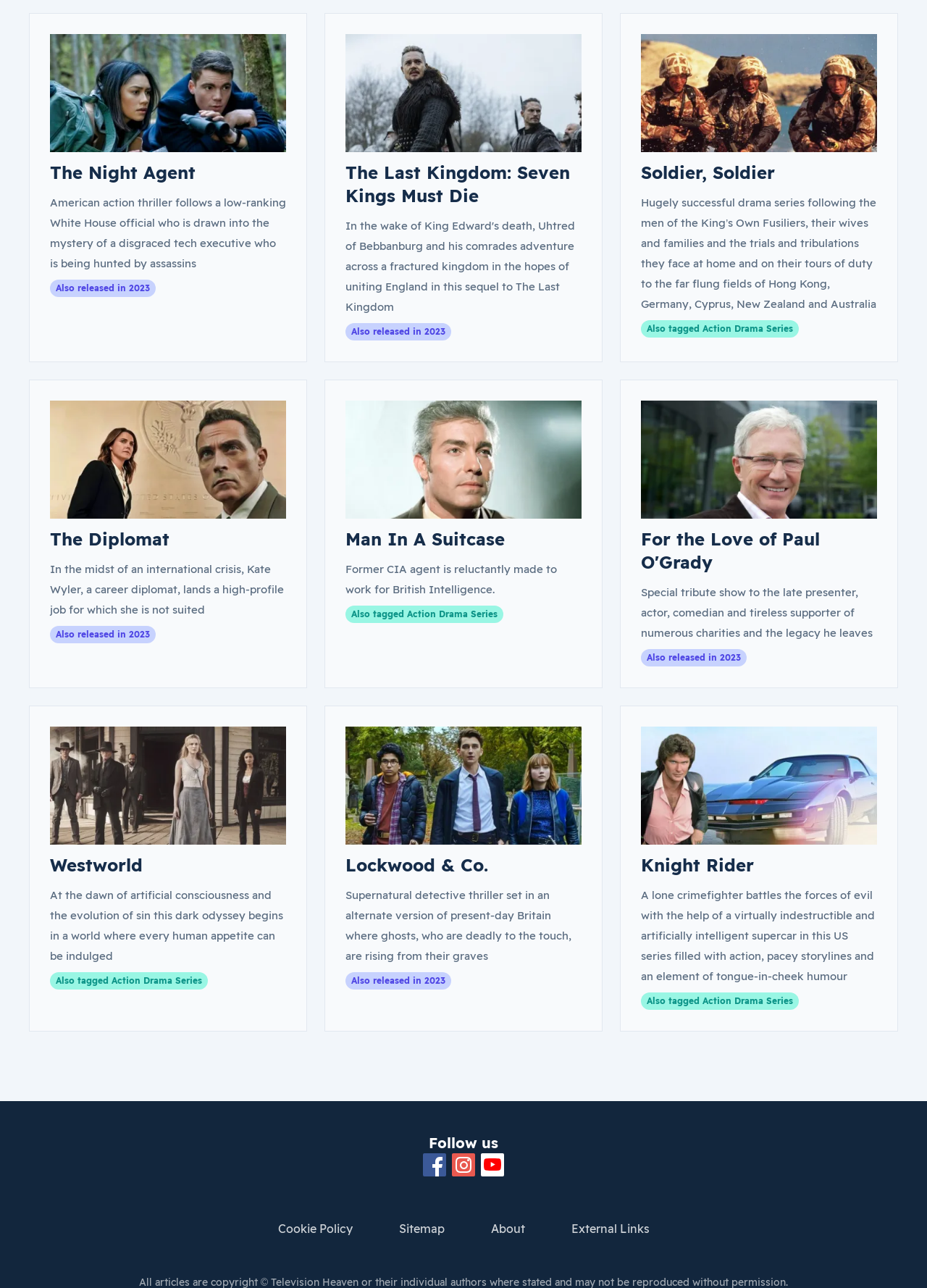Please identify the bounding box coordinates of the element's region that I should click in order to complete the following instruction: "Click on The Night Agent". The bounding box coordinates consist of four float numbers between 0 and 1, i.e., [left, top, right, bottom].

[0.054, 0.125, 0.211, 0.142]